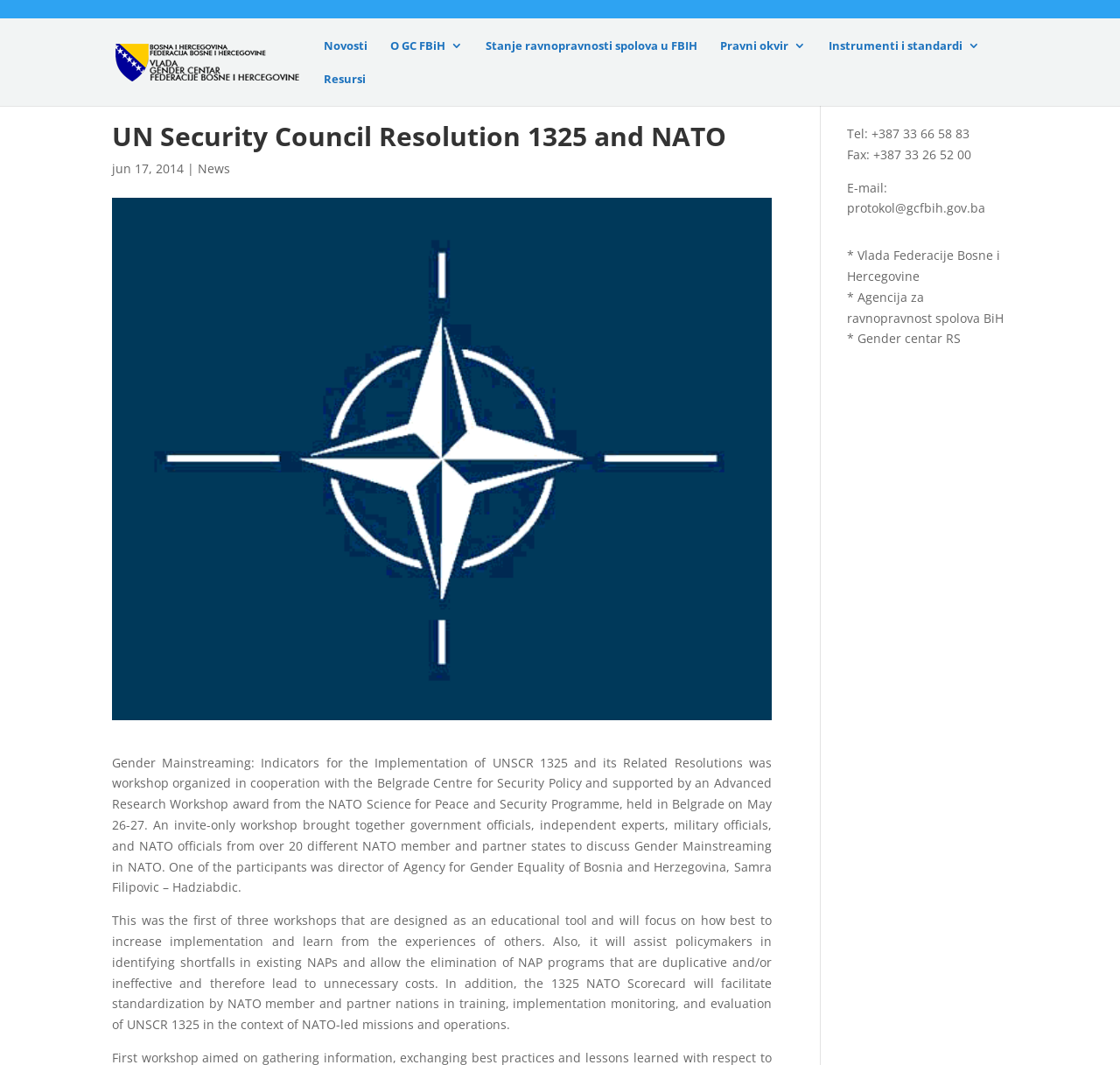Determine the bounding box coordinates (top-left x, top-left y, bottom-right x, bottom-right y) of the UI element described in the following text: Cities

None